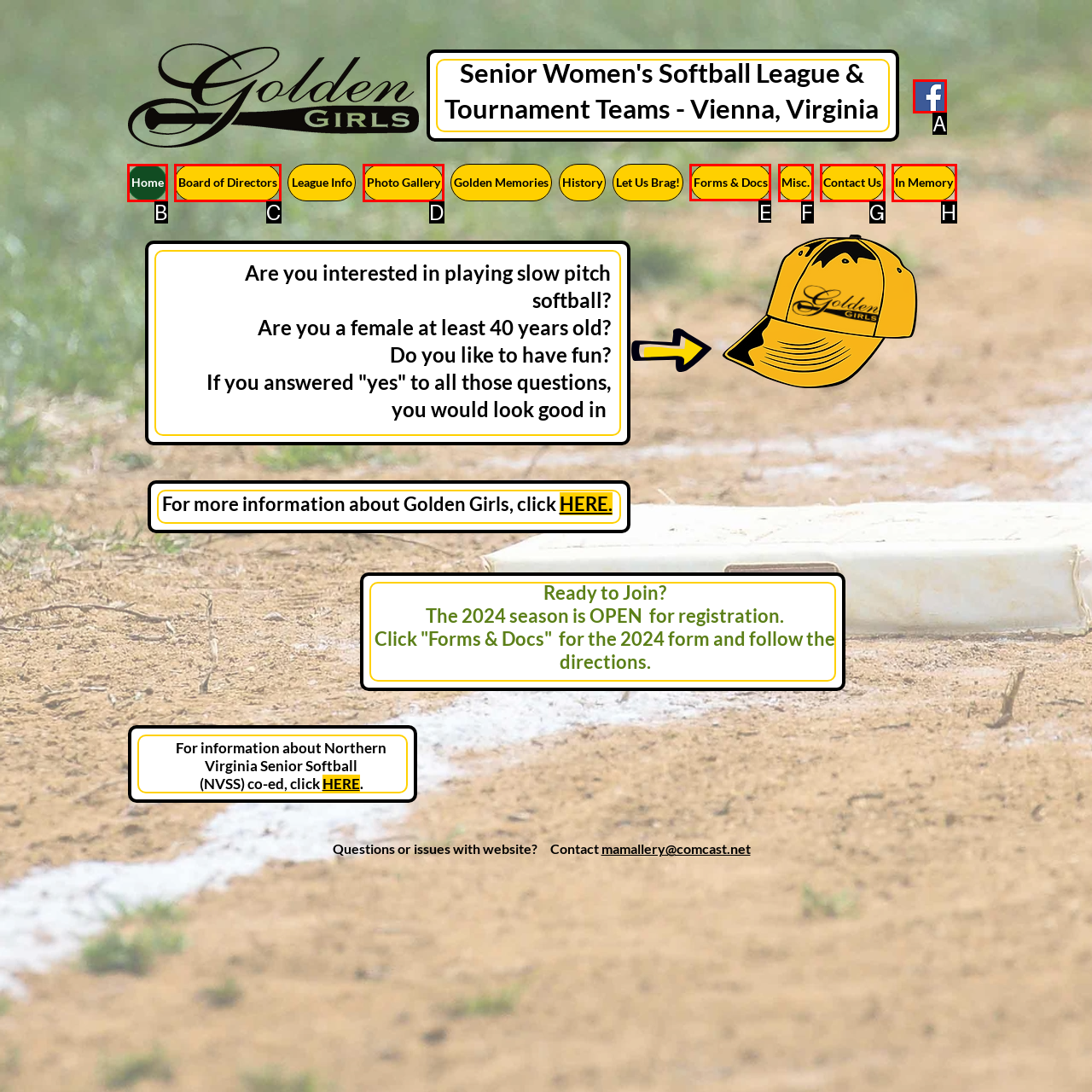Determine which letter corresponds to the UI element to click for this task: Click the Forms & Docs link
Respond with the letter from the available options.

E